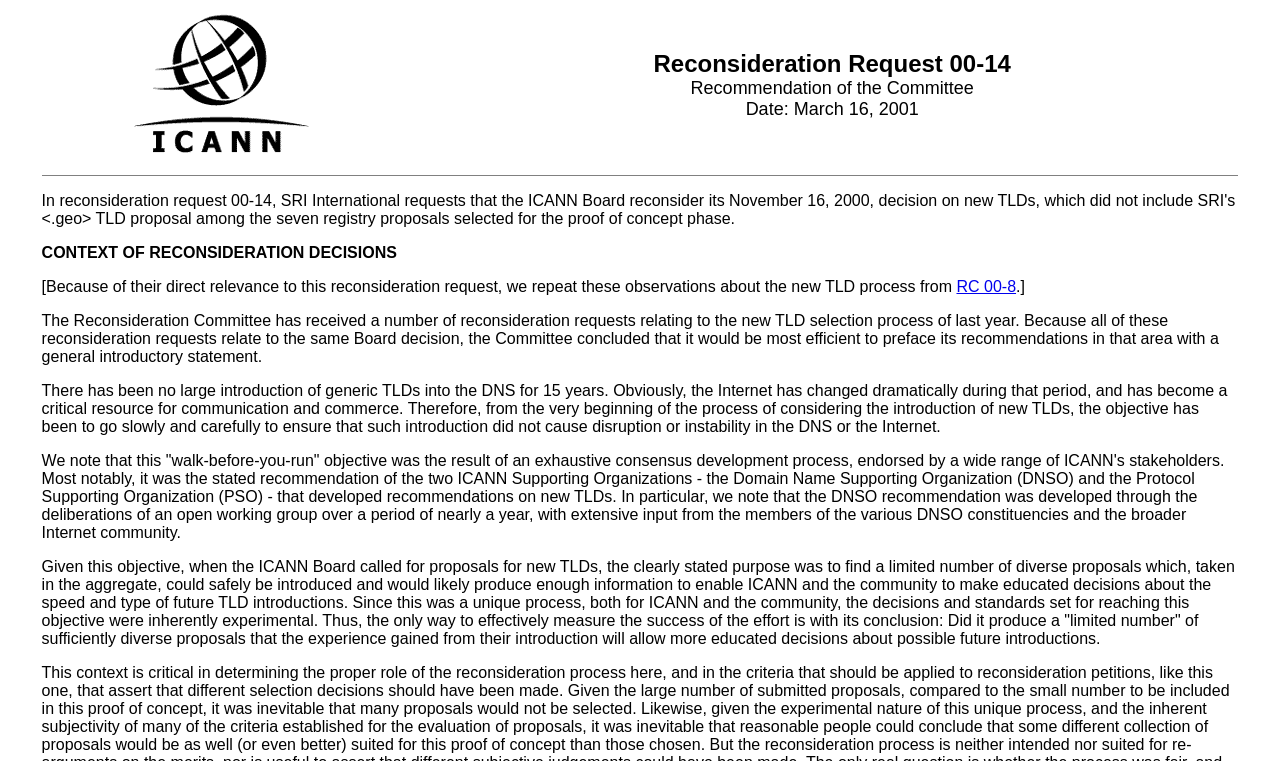Answer with a single word or phrase: 
How many reconsideration requests are mentioned?

A number